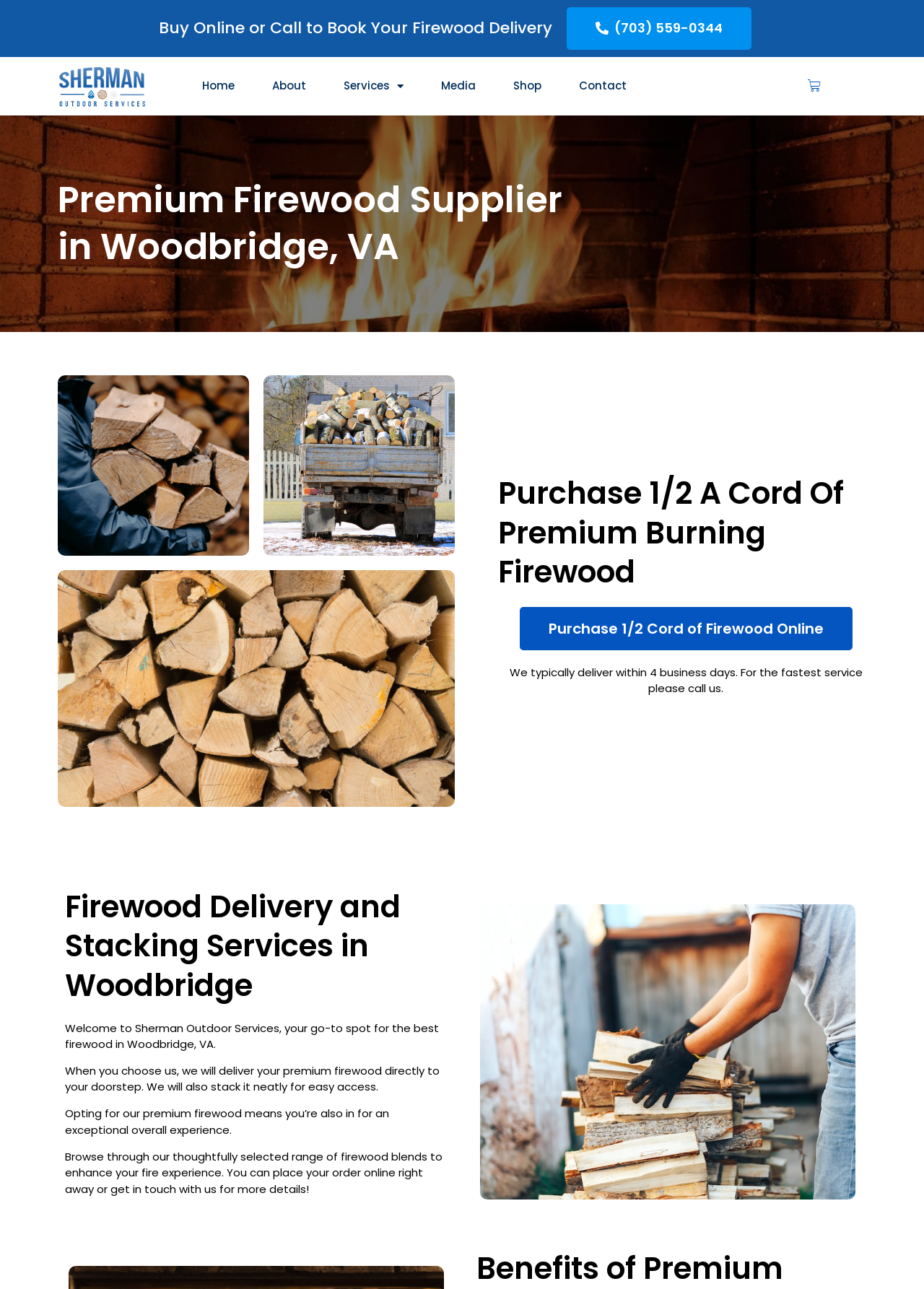Pinpoint the bounding box coordinates of the element that must be clicked to accomplish the following instruction: "View the cart". The coordinates should be in the format of four float numbers between 0 and 1, i.e., [left, top, right, bottom].

[0.856, 0.055, 0.907, 0.079]